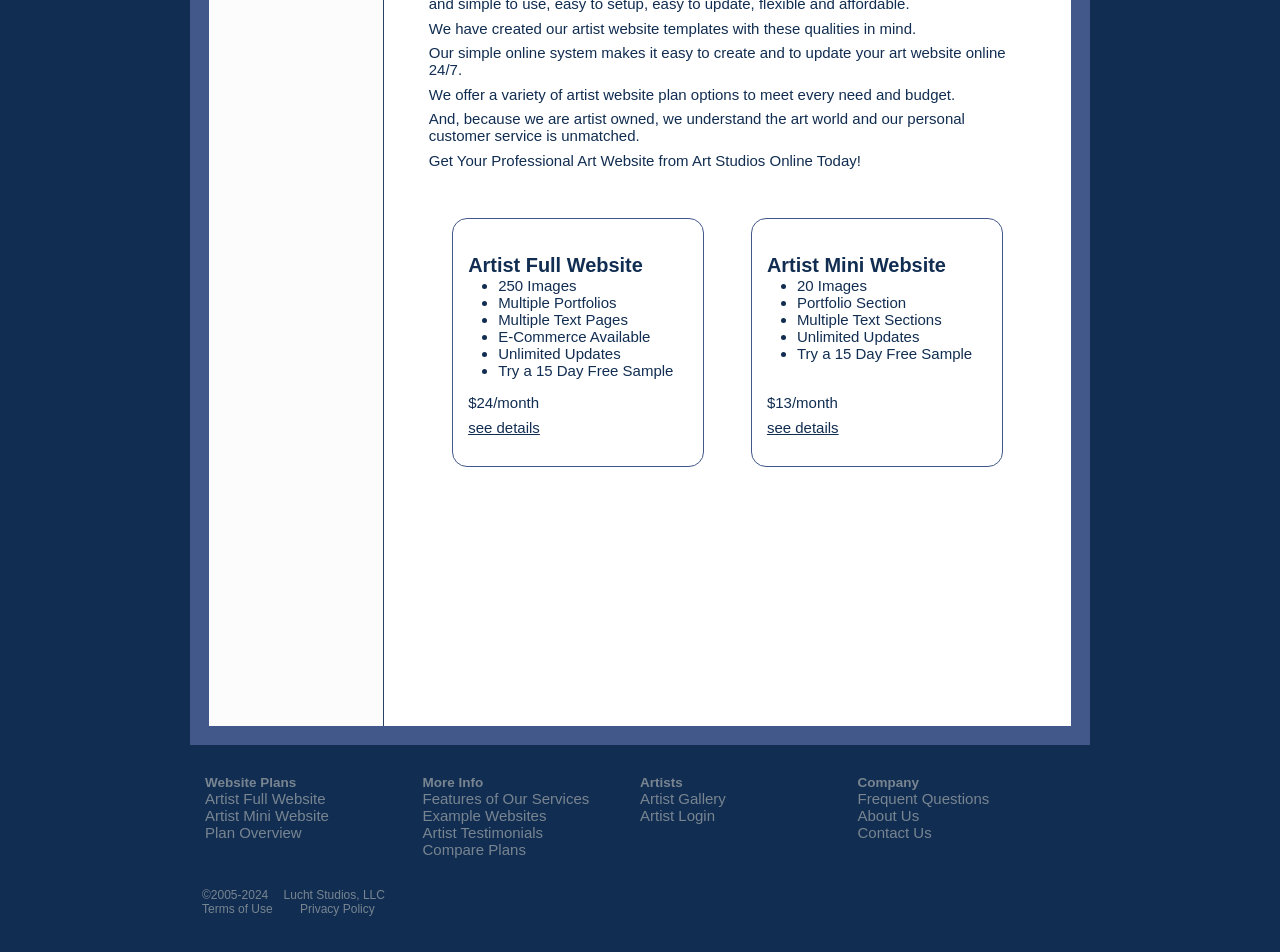Determine the bounding box of the UI component based on this description: "Features of Our Services". The bounding box coordinates should be four float values between 0 and 1, i.e., [left, top, right, bottom].

[0.33, 0.829, 0.488, 0.847]